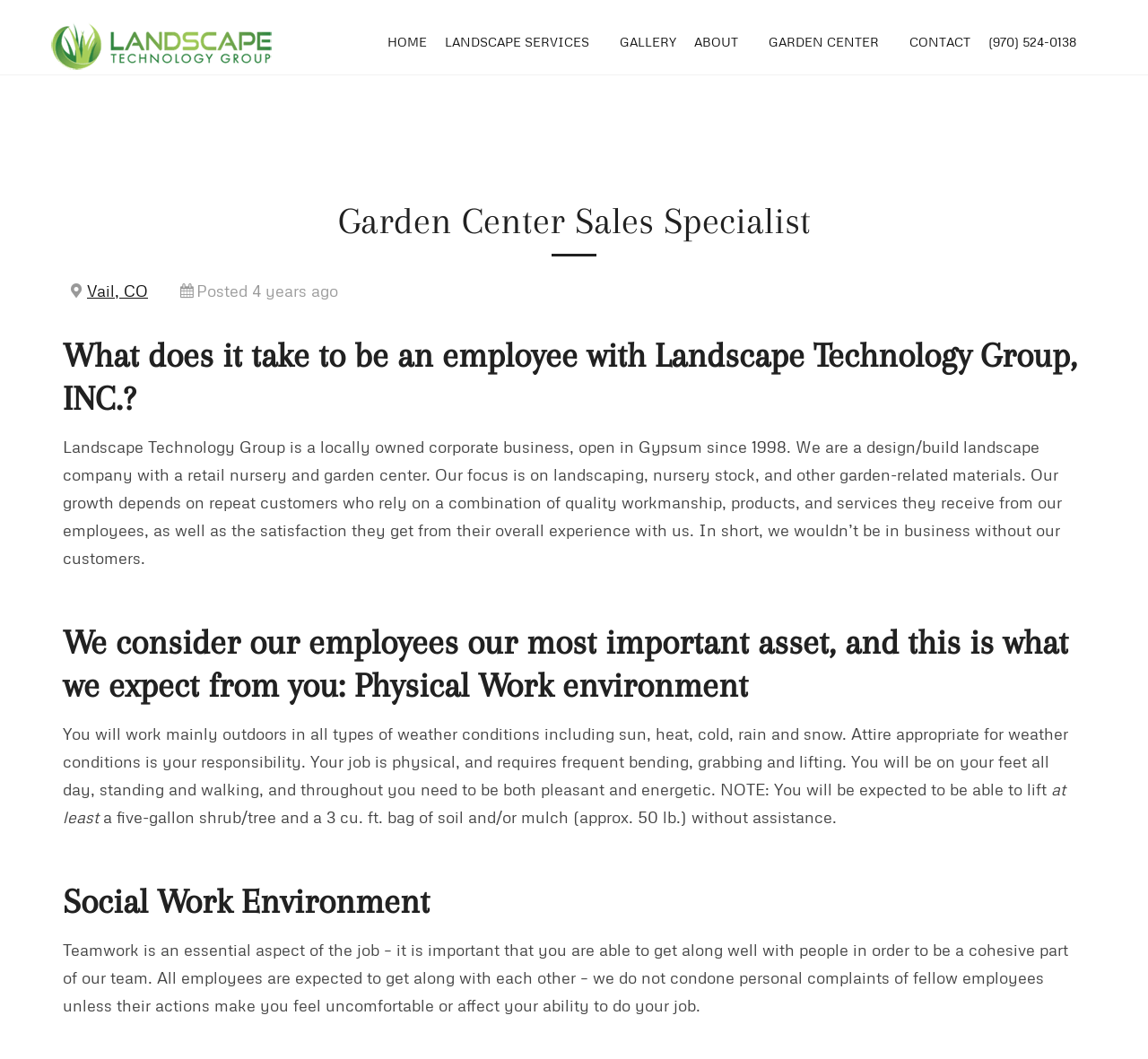Locate the bounding box coordinates of the clickable part needed for the task: "Click ABOUT".

[0.597, 0.009, 0.651, 0.07]